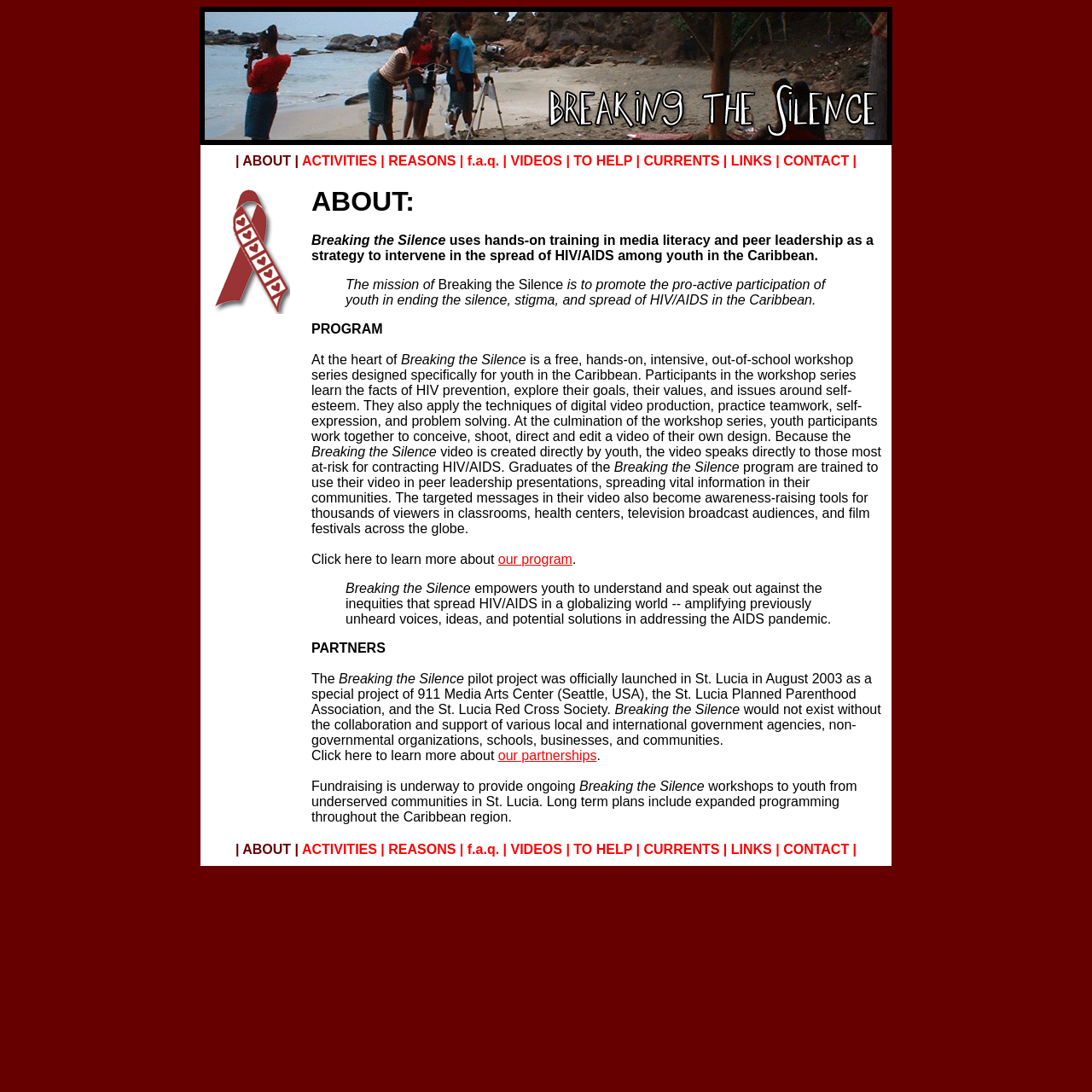Please locate the UI element described by "| LINKS |" and provide its bounding box coordinates.

[0.662, 0.771, 0.714, 0.784]